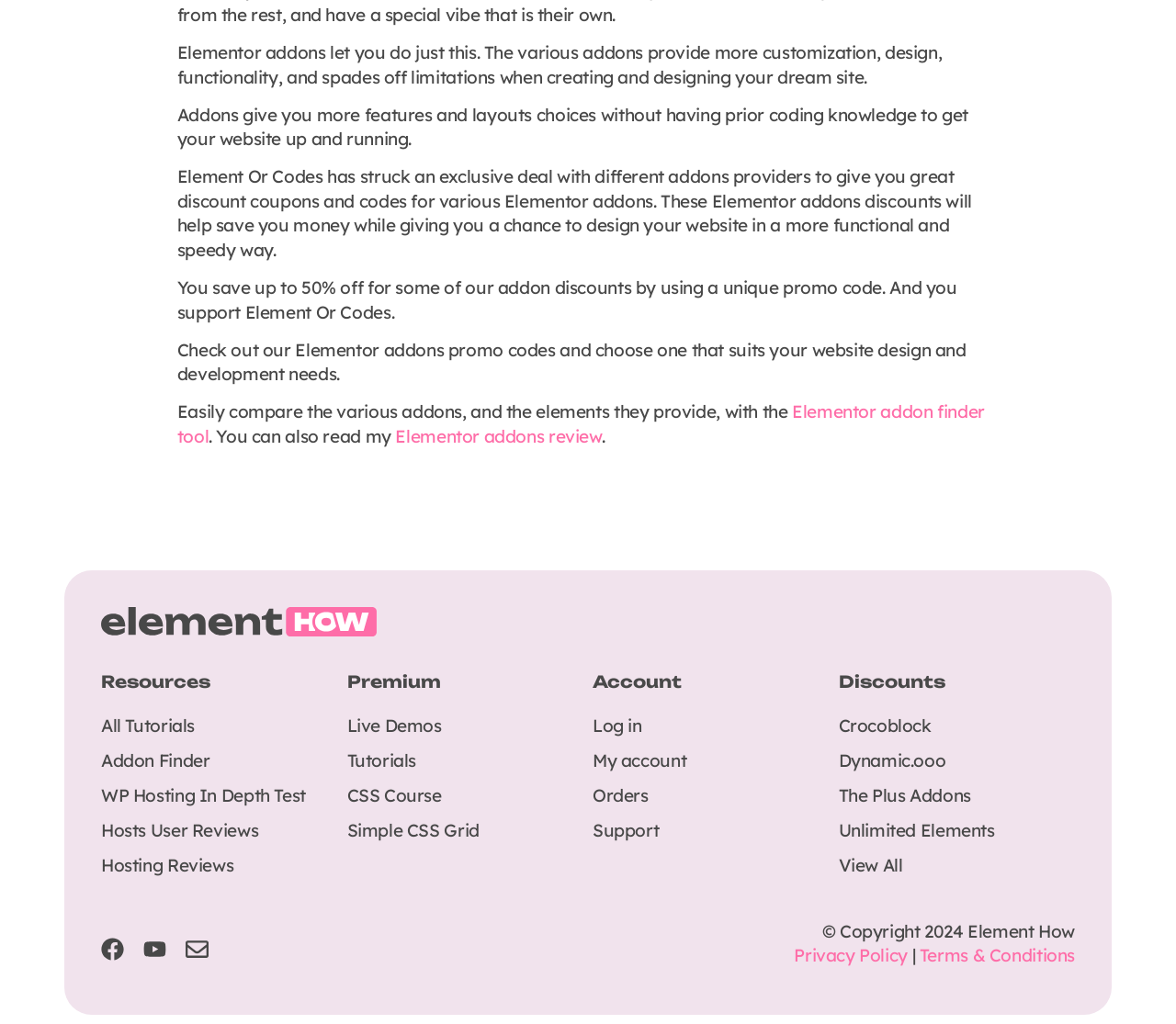Please identify the coordinates of the bounding box that should be clicked to fulfill this instruction: "Listen to related episodes".

None